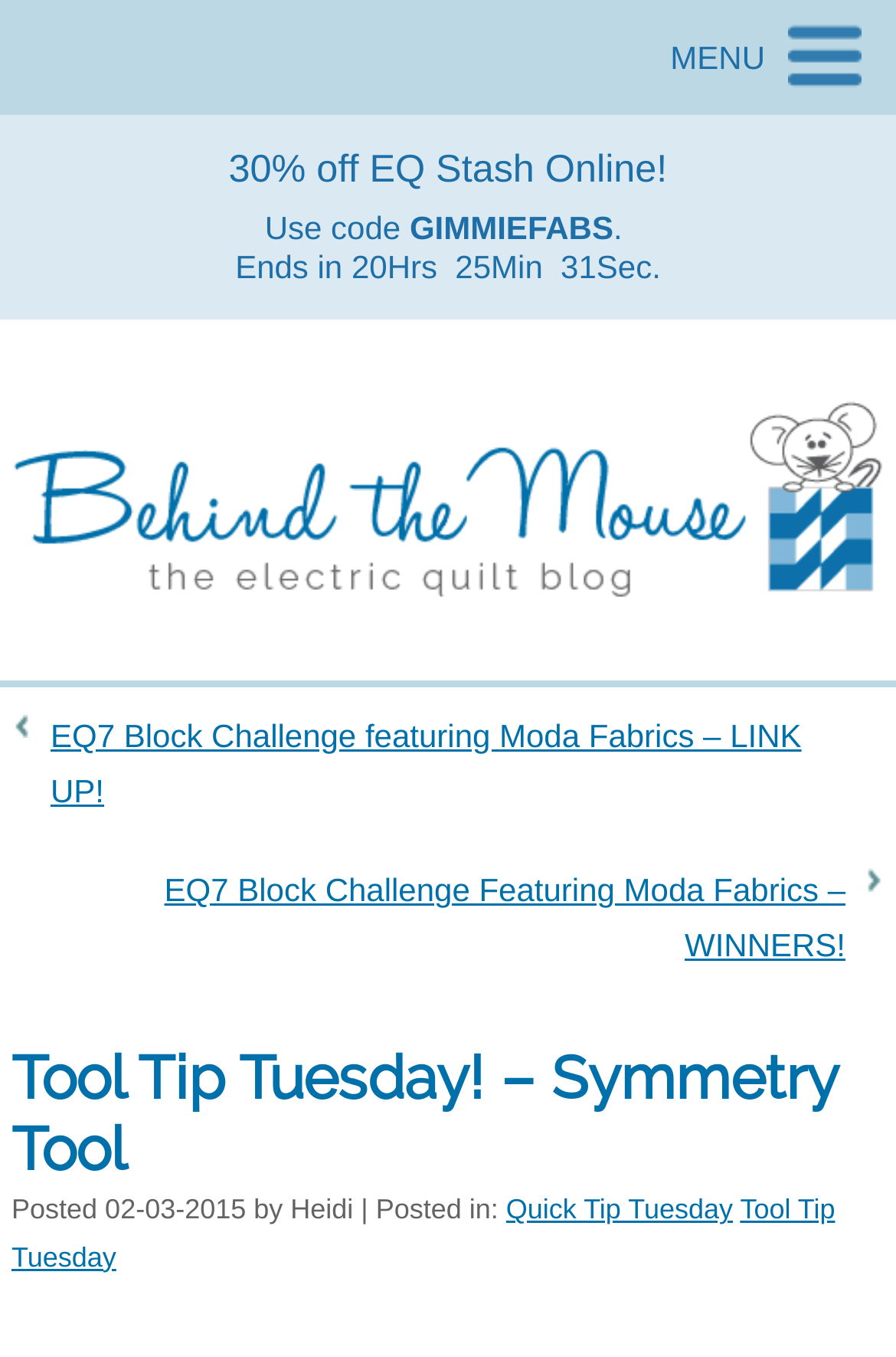Identify the bounding box for the UI element described as: "Menu". Ensure the coordinates are four float numbers between 0 and 1, formatted as [left, top, right, bottom].

[0.722, 0.008, 0.987, 0.076]